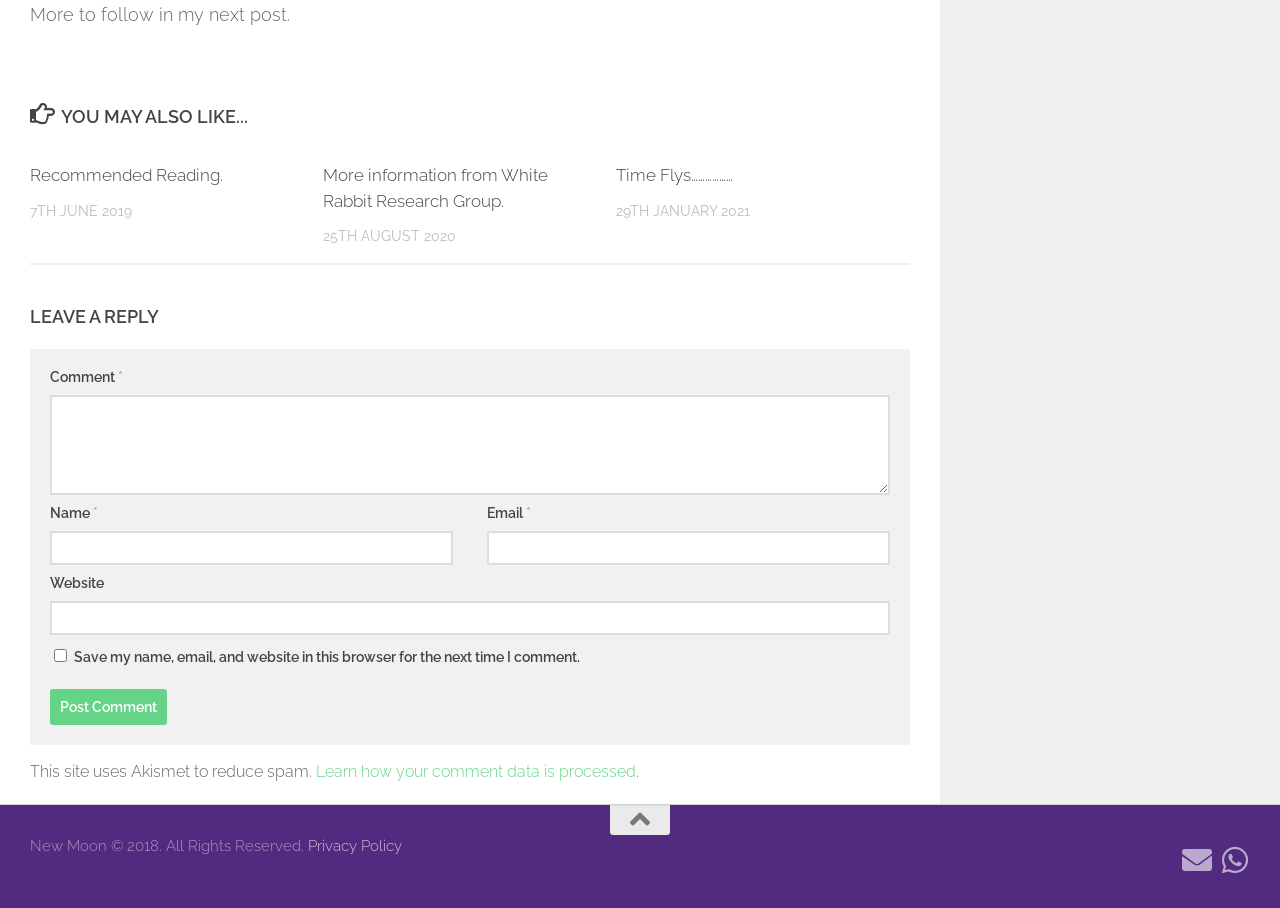What is the purpose of the checkbox?
Please provide a comprehensive answer based on the information in the image.

I found the checkbox element with the text 'Save my name, email, and website in this browser for the next time I comment.' and inferred that its purpose is to save comment data.